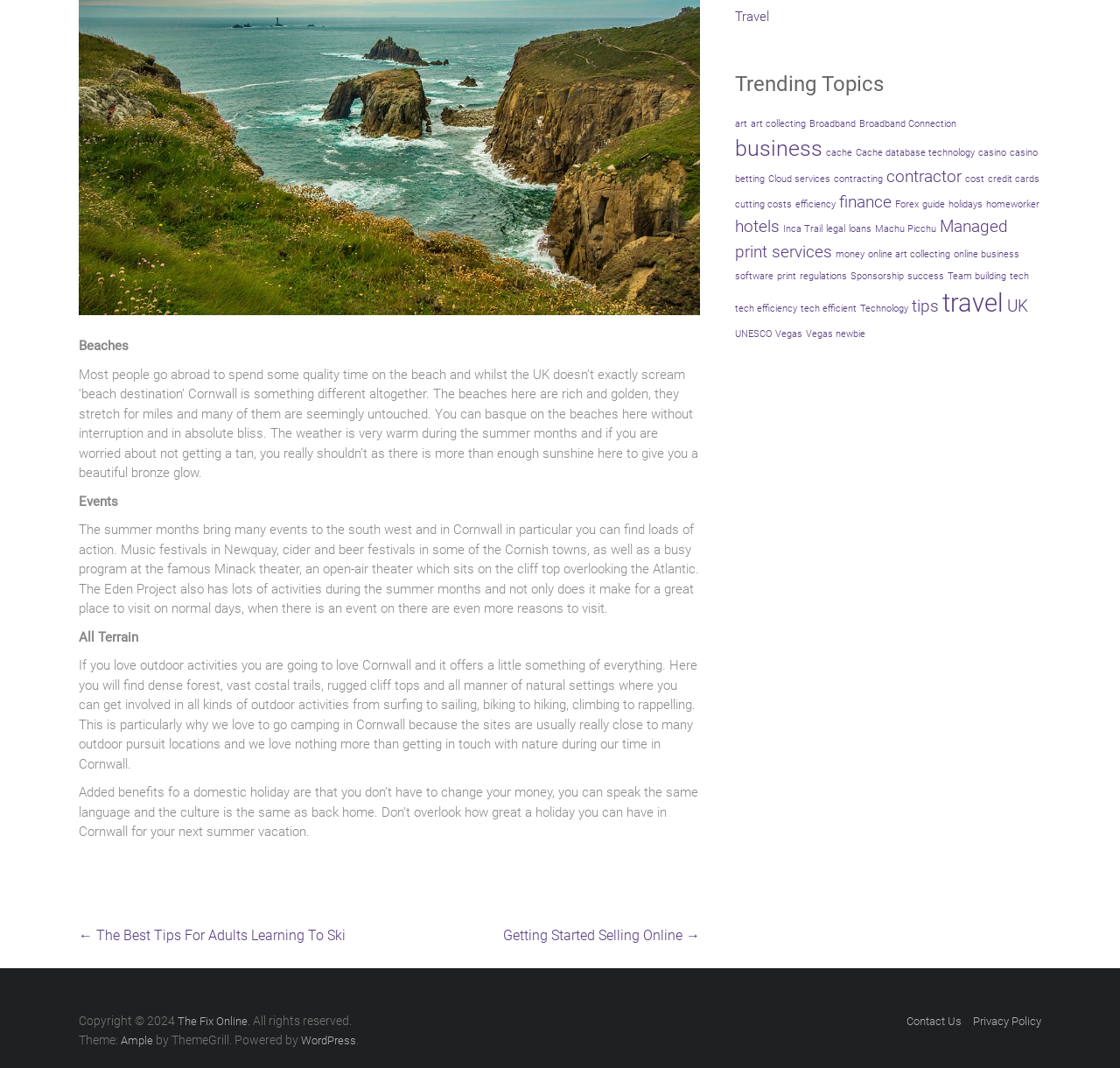Bounding box coordinates should be in the format (top-left x, top-left y, bottom-right x, bottom-right y) and all values should be floating point numbers between 0 and 1. Determine the bounding box coordinate for the UI element described as: money

[0.746, 0.233, 0.772, 0.243]